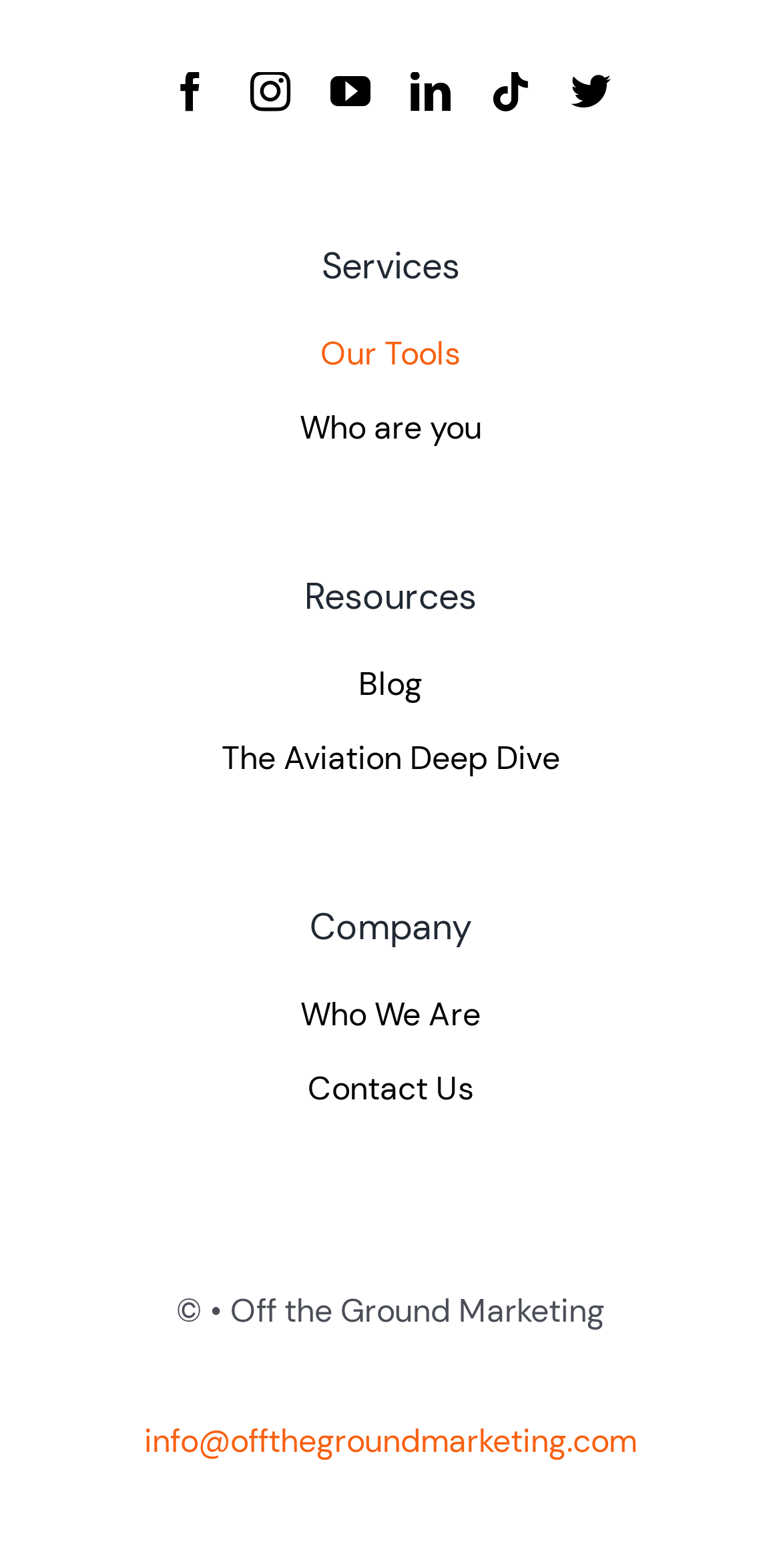Find the bounding box coordinates of the clickable area required to complete the following action: "visit facebook page".

[0.218, 0.046, 0.269, 0.072]